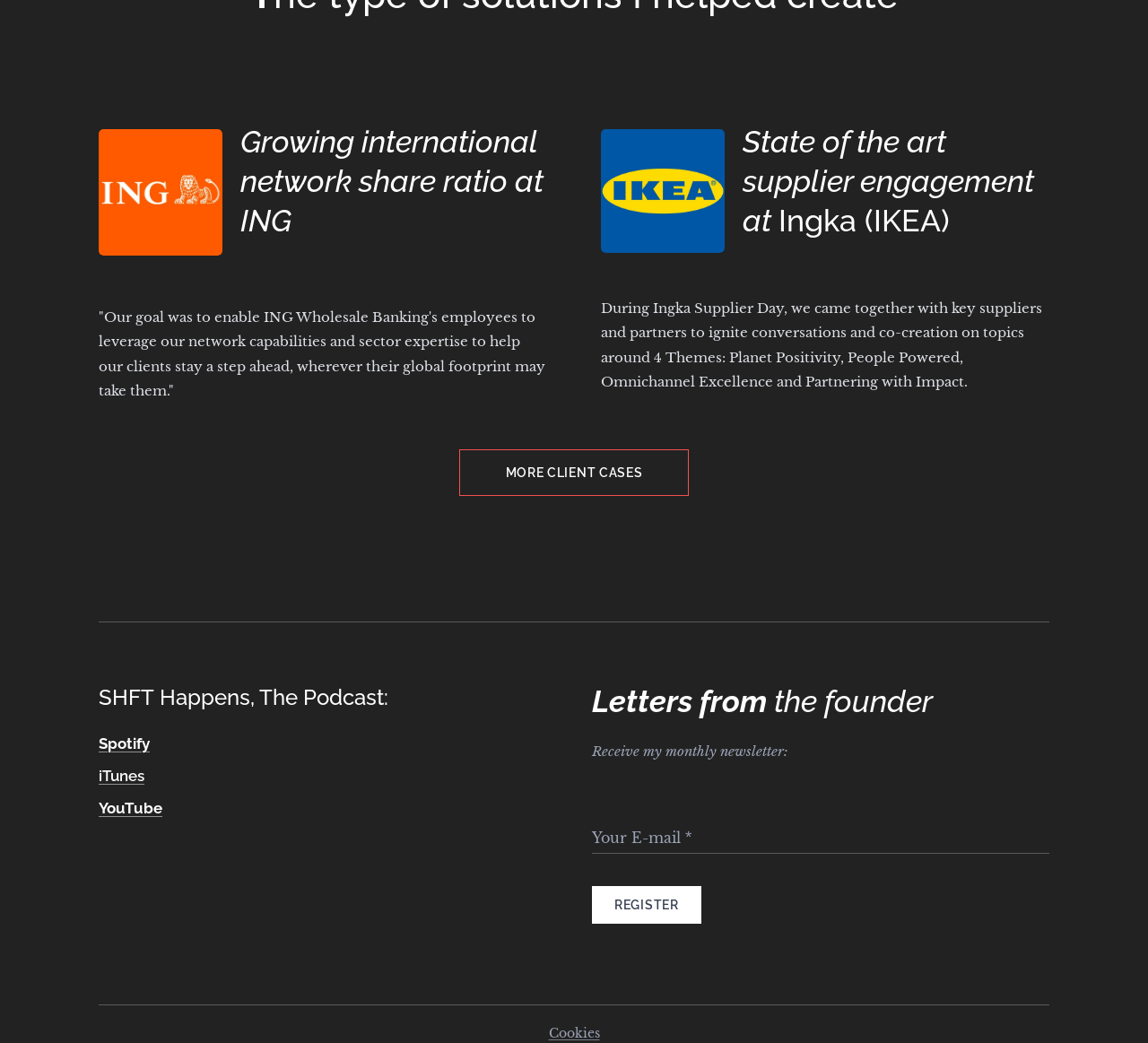Provide the bounding box coordinates of the HTML element this sentence describes: "More Client Cases". The bounding box coordinates consist of four float numbers between 0 and 1, i.e., [left, top, right, bottom].

[0.4, 0.429, 0.6, 0.475]